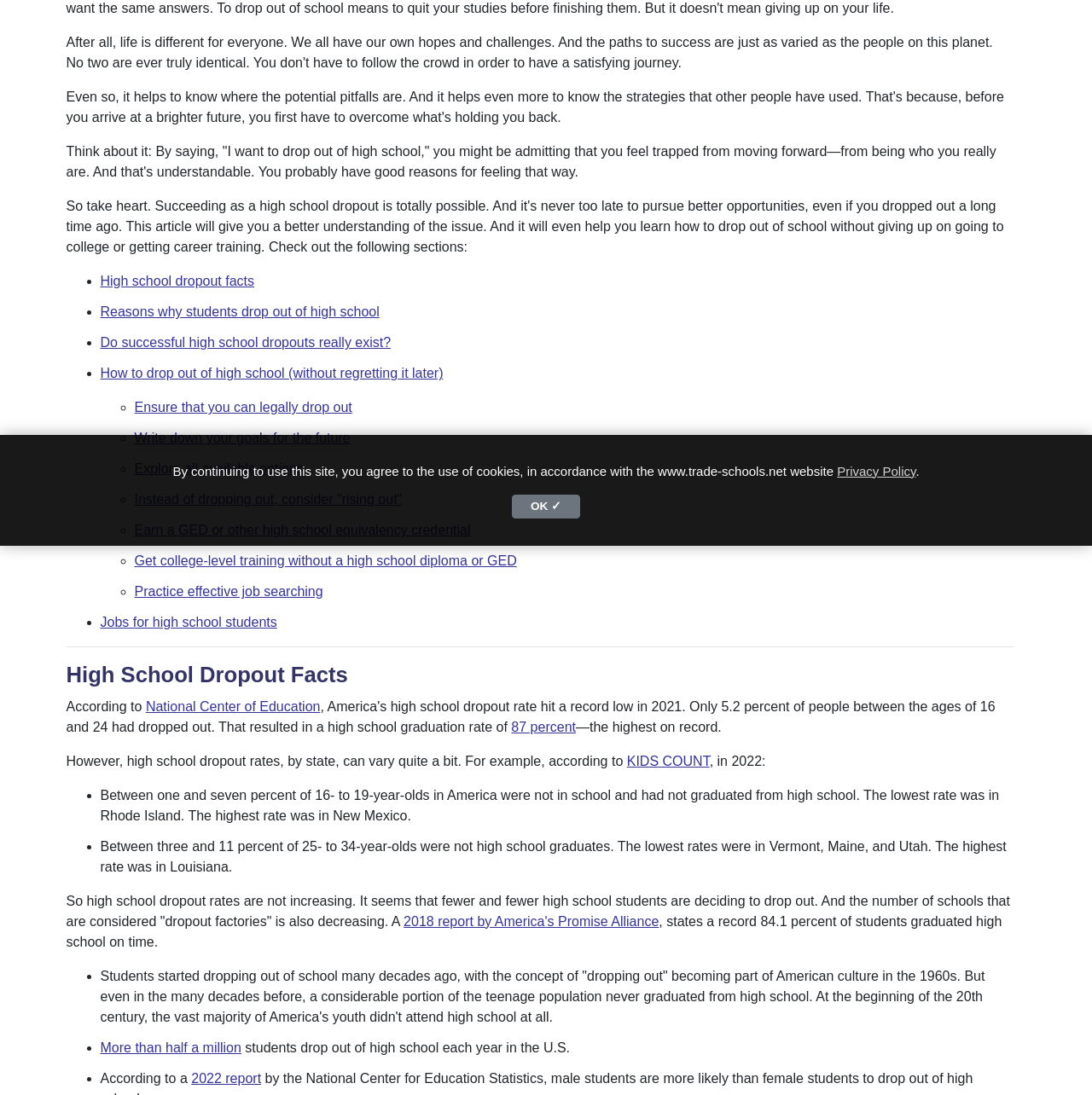Return the bounding box coordinates of the UI element that corresponds to this description: "High school dropout facts". The coordinates must be given as four float numbers in the range of 0 and 1, [left, top, right, bottom].

[0.092, 0.25, 0.233, 0.264]